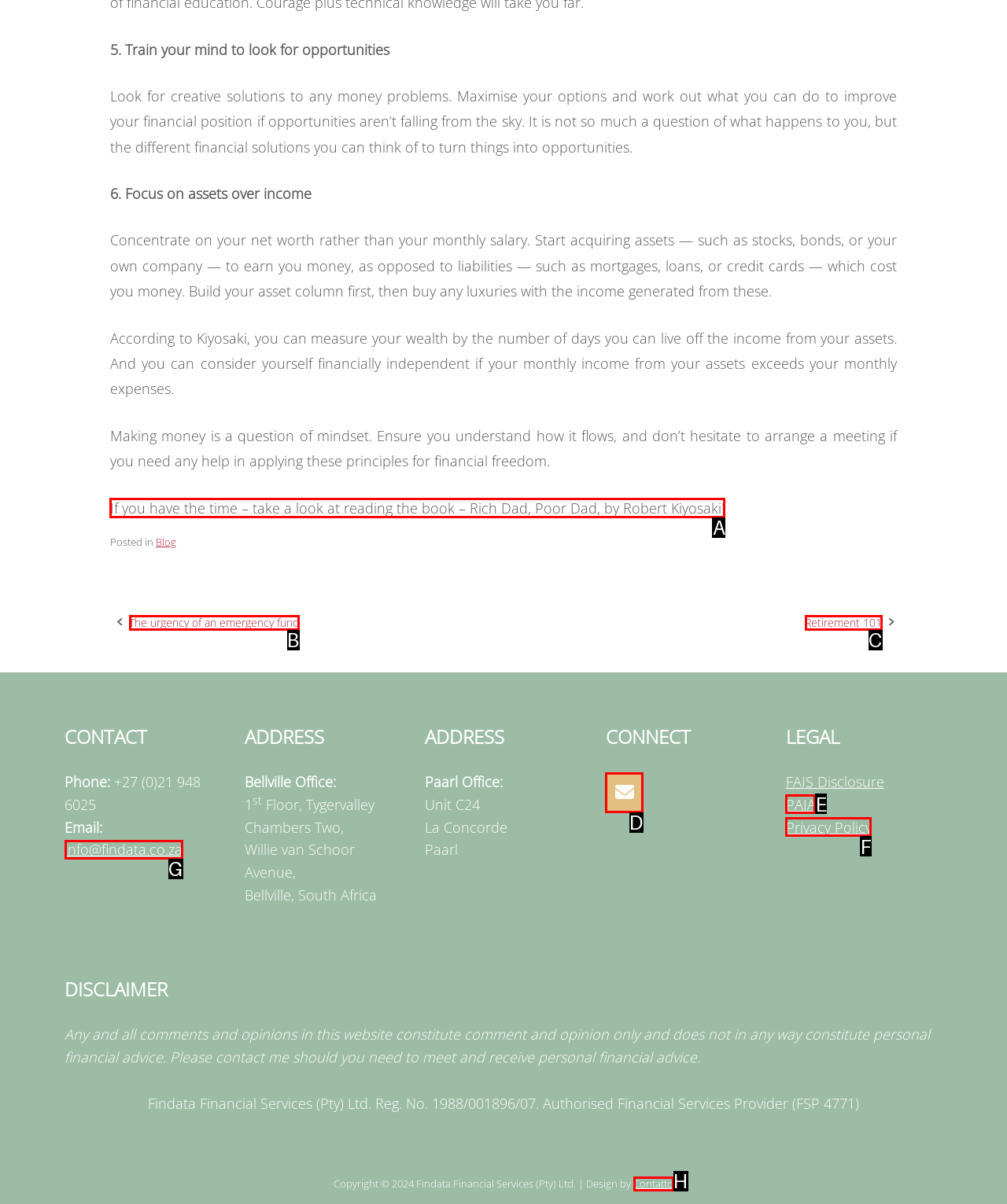Choose the HTML element that needs to be clicked for the given task: Read 'Rich Dad, Poor Dad' by Robert Kiyosaki Respond by giving the letter of the chosen option.

A